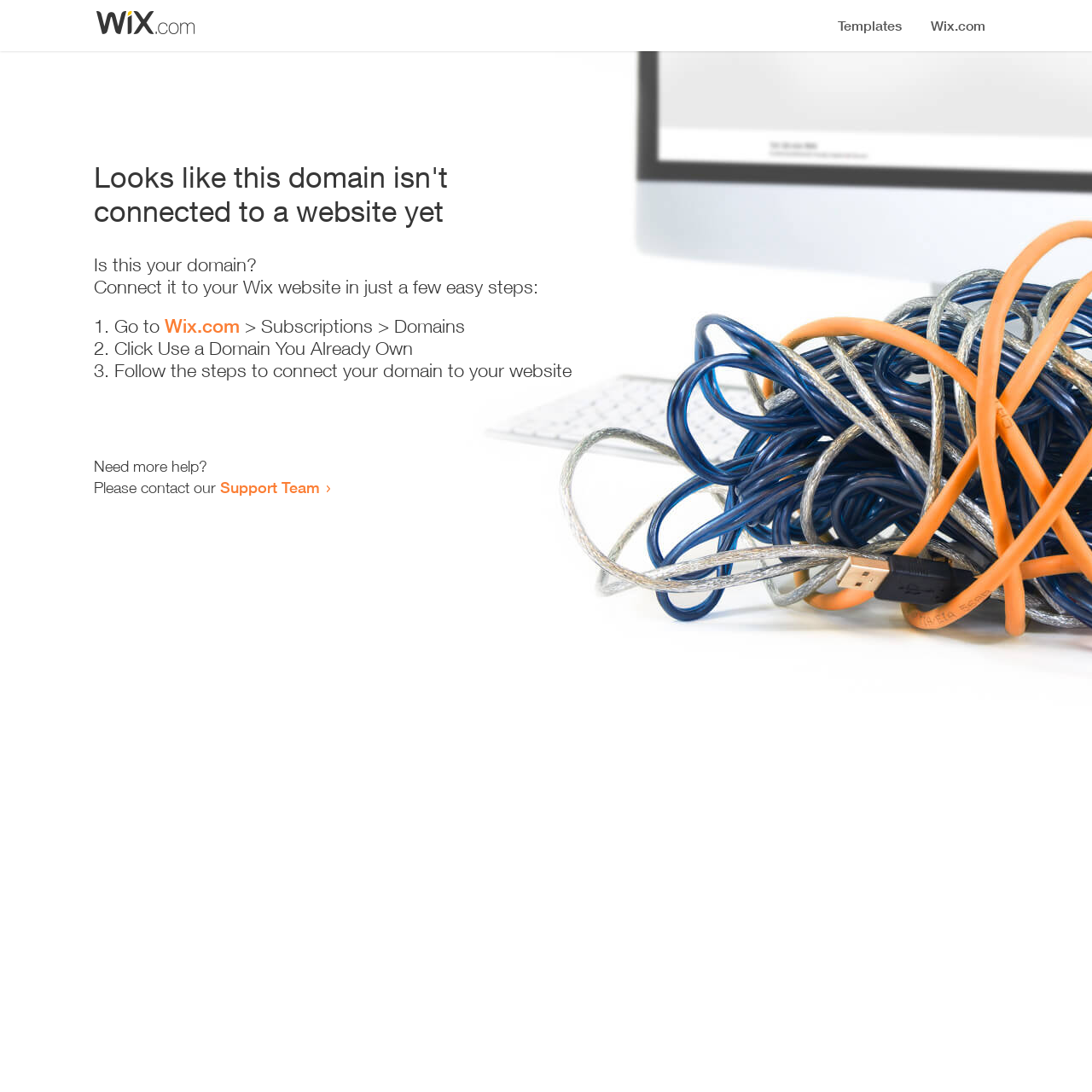Analyze the image and give a detailed response to the question:
What is the main issue with this domain?

Based on the heading 'Looks like this domain isn't connected to a website yet', it is clear that the main issue with this domain is that it is not connected to a website.